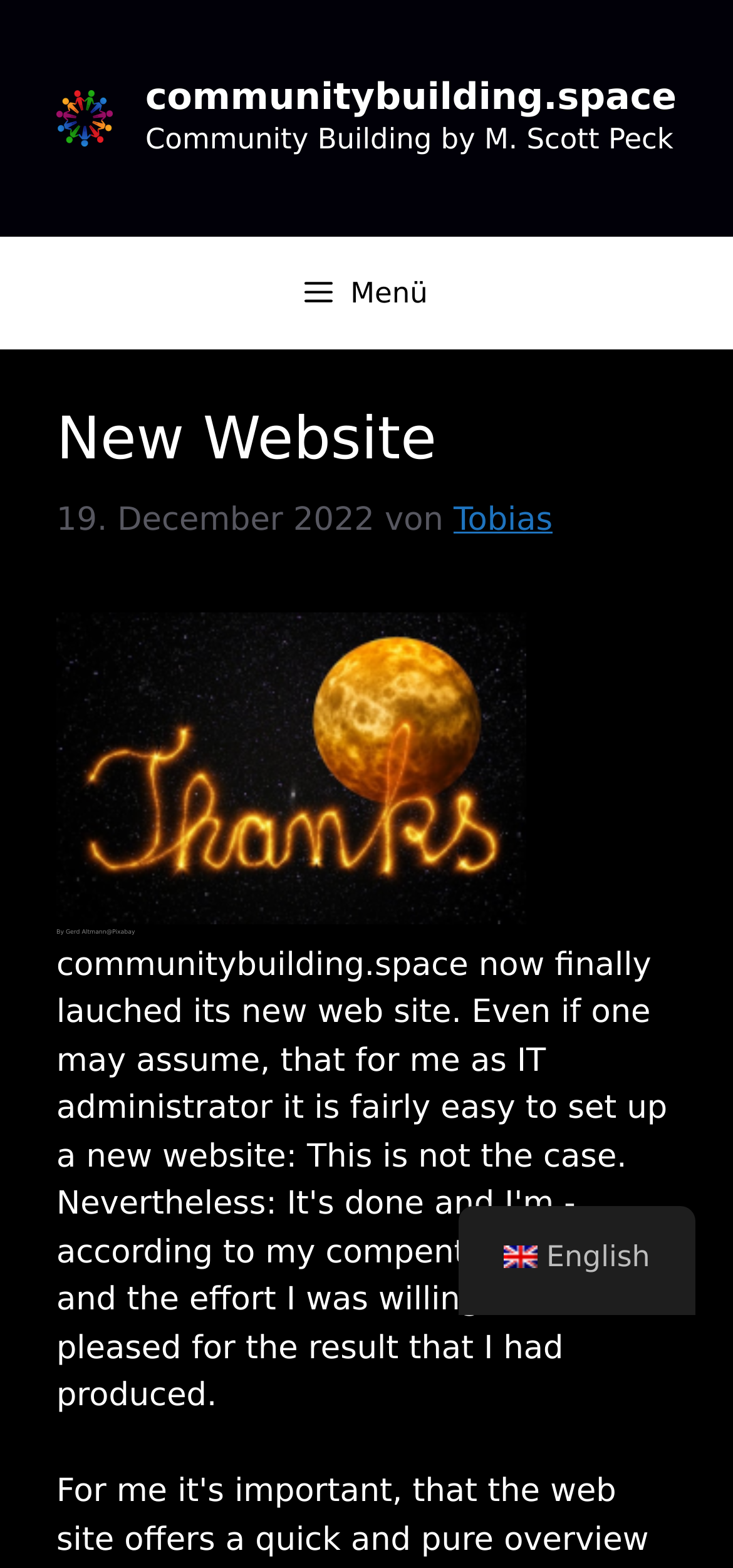Who is the author of the post?
Examine the image and provide an in-depth answer to the question.

The author of the post can be found in the header section, which contains a link with the text 'Tobias', indicating that Tobias is the author of the post.